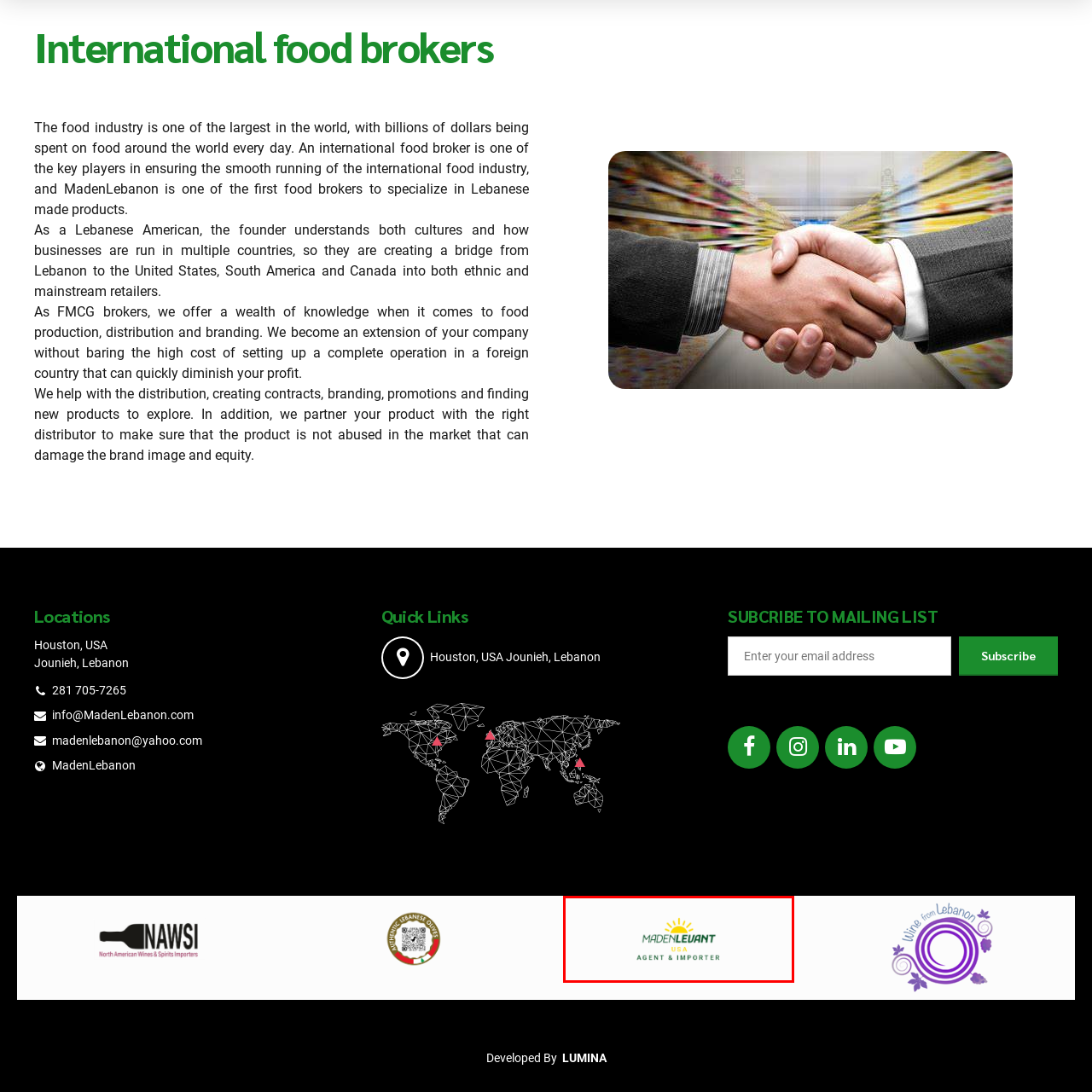Explain what is happening in the image inside the red outline in great detail.

The image features the logo of Maden Lebanon, which emphasizes its role as an agent and importer, specifically in the context of food products. The design incorporates a sun symbol above the brand name "Maden Lebanon USA," reflecting a connection to growth, warmth, and prosperity. The green and yellow color palette reinforces a natural and fresh image, suitable for a company involved in the food industry. This logo symbolizes Maden Lebanon's mission to bridge Lebanese products with international markets, showcasing their commitment to delivering quality goods while celebrating cultural heritage.